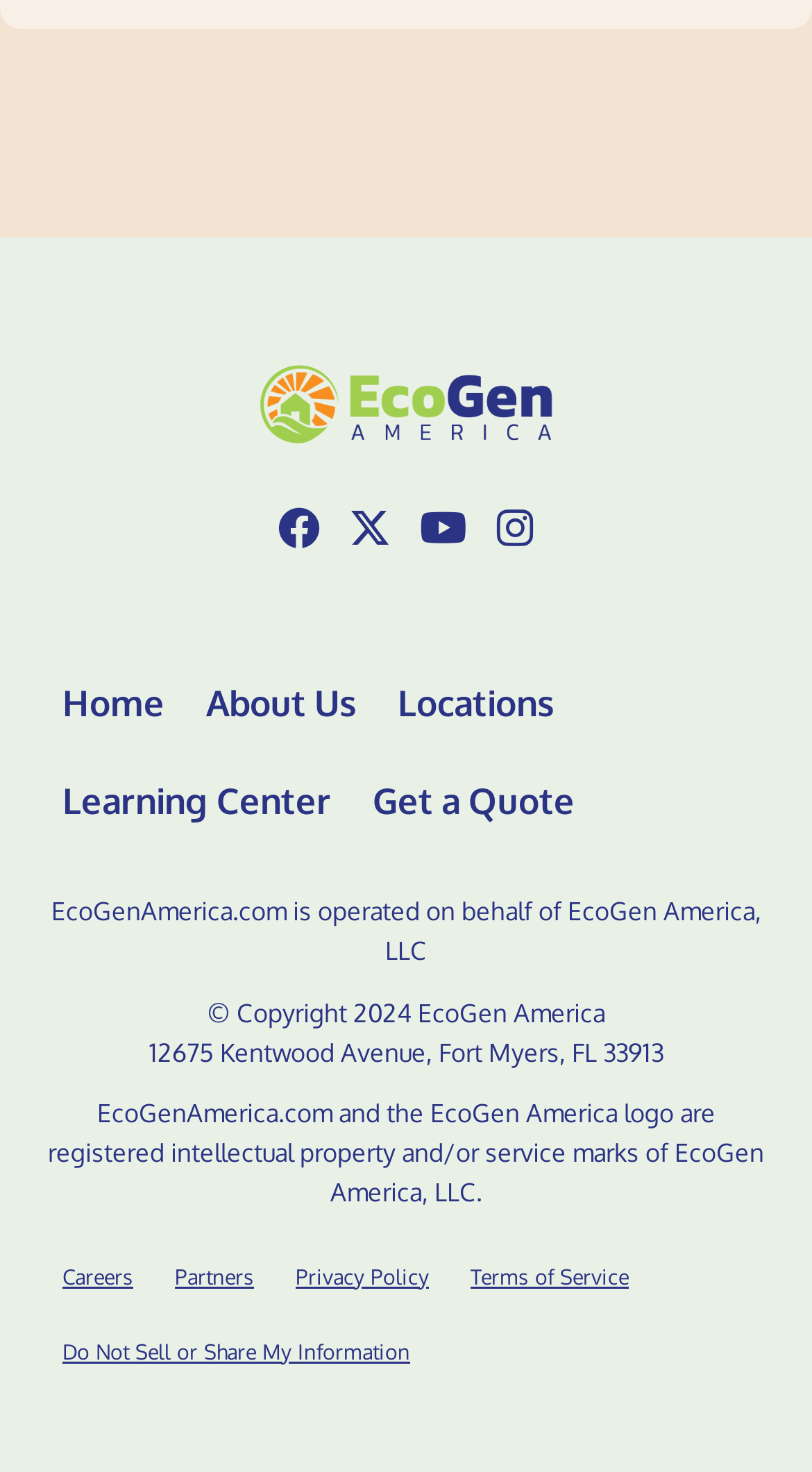How many navigation menus are there?
Using the information from the image, answer the question thoroughly.

There are two navigation menus on the webpage, one labeled as 'ppc footer other menu' and the other as 'PPC Menu'. These menus contain links to different sections of the website.